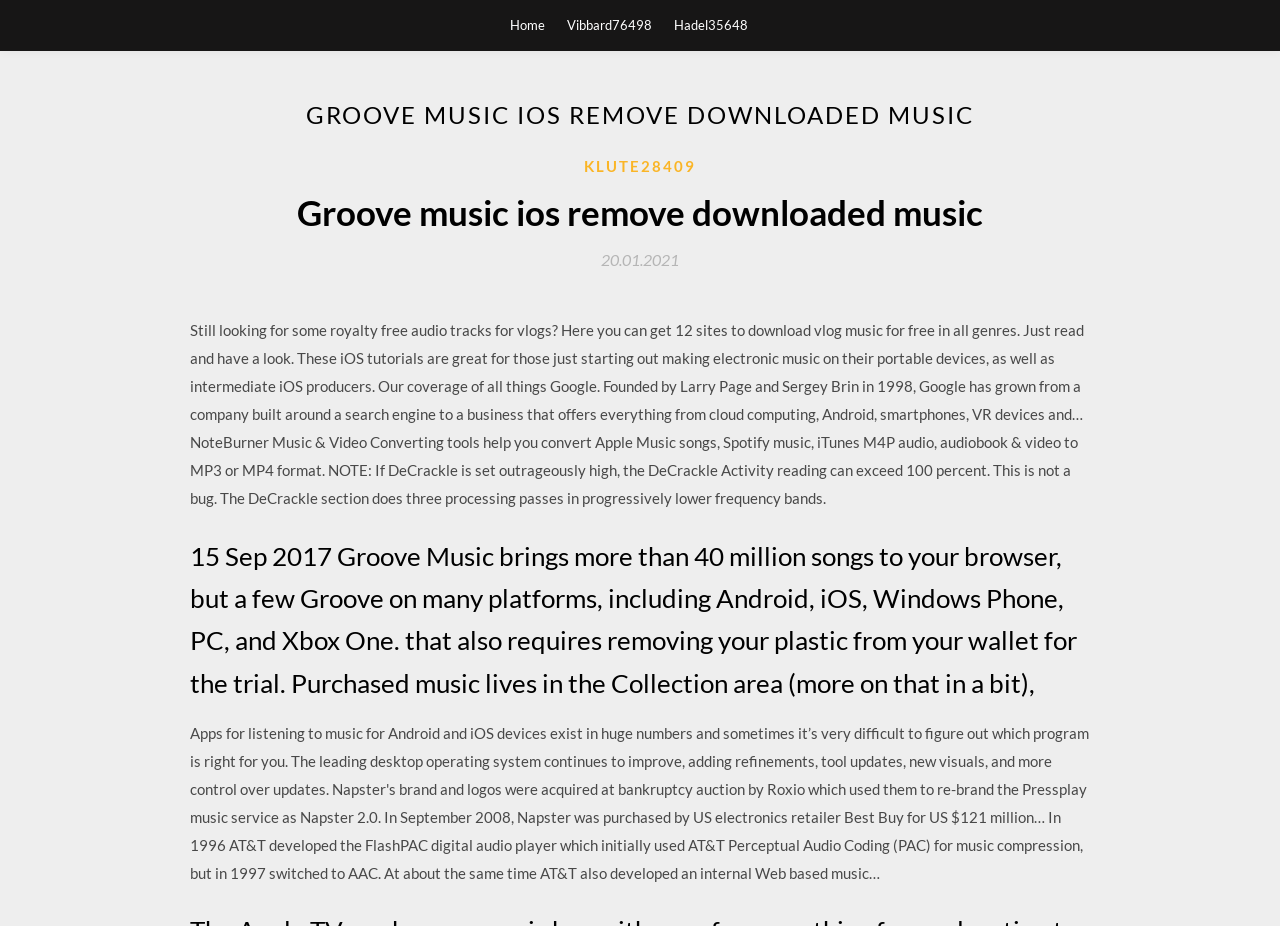Answer the question in one word or a short phrase:
How many links are there in the first header section?

3